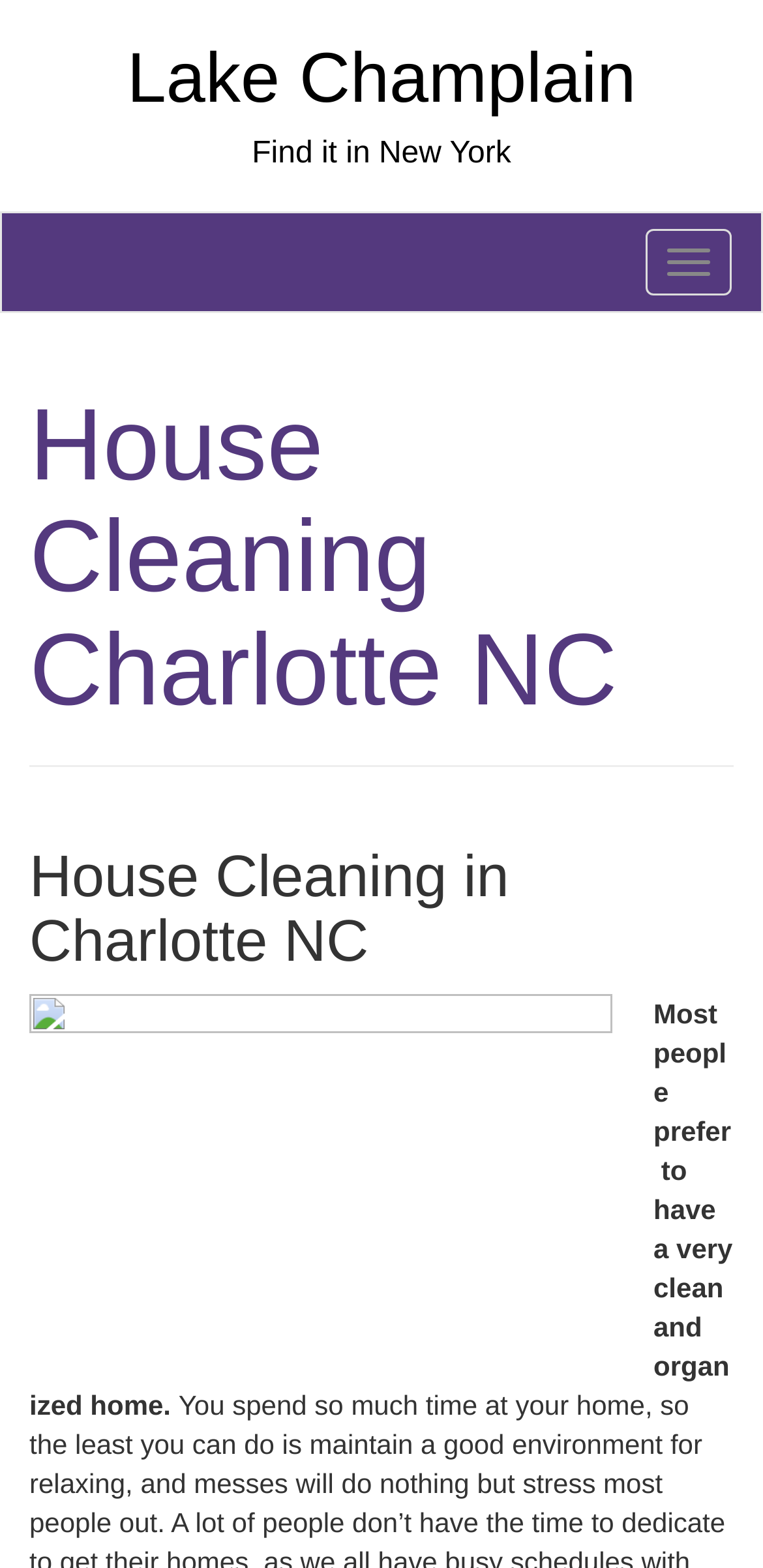Based on the description "Lake Champlain", find the bounding box of the specified UI element.

[0.166, 0.024, 0.834, 0.075]